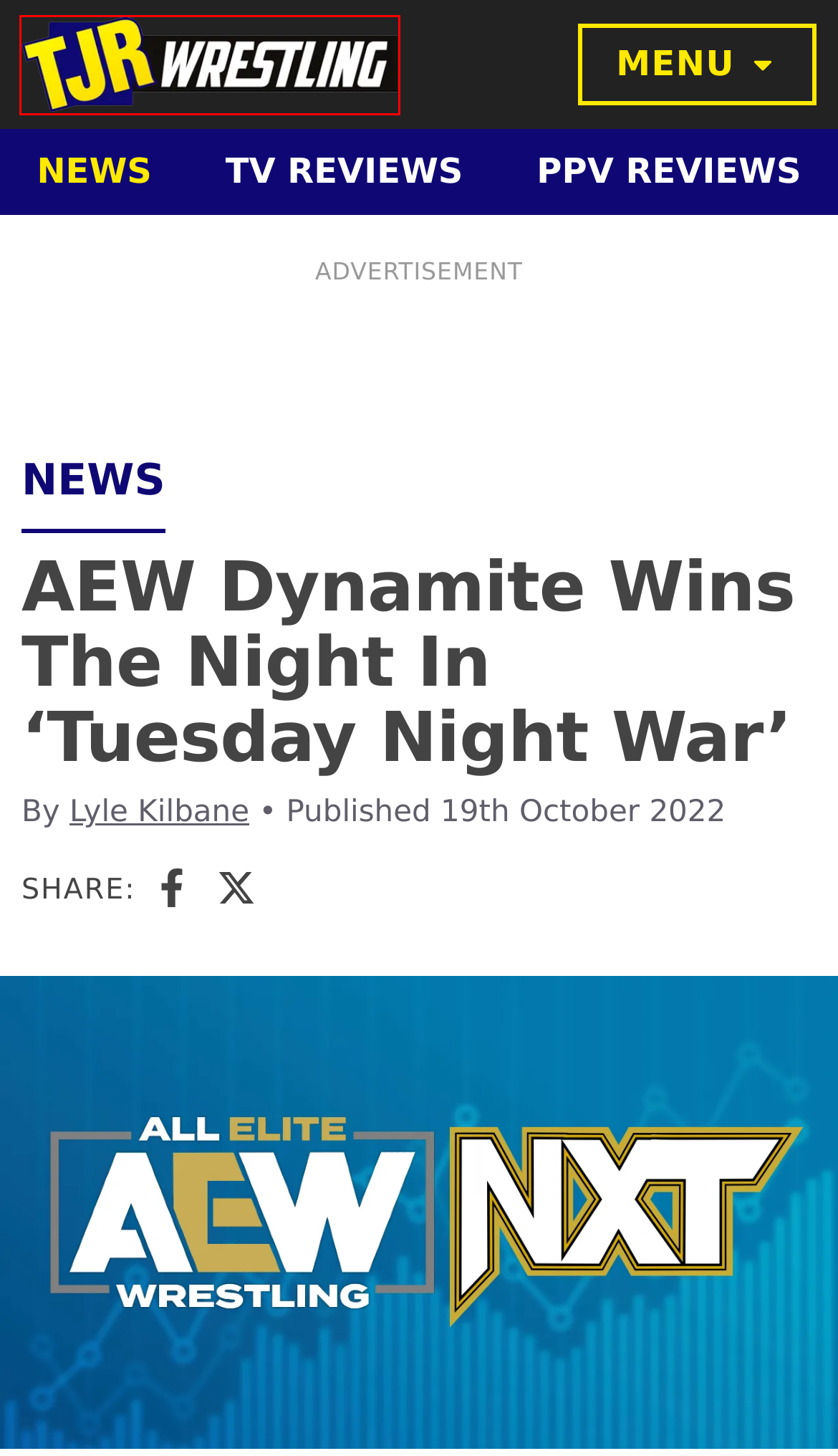You are provided with a screenshot of a webpage that includes a red rectangle bounding box. Please choose the most appropriate webpage description that matches the new webpage after clicking the element within the red bounding box. Here are the candidates:
A. TJR Wrestling – Wrestling PPV Reviews, TV reviews and News
B. The Young Bucks Attack AEW Star At NJPW Resurgence – TJR Wrestling
C. Top WWE Star Says Gunther "Backed Out" Of Facing Them – TJR Wrestling
D. Wrestling PPV Reviews – TJR Wrestling
E. Lyle Kilbane, author at TJR Wrestling
F. Is WWE Planning To Move SmackDown Away From Friday? – TJR Wrestling
G. Wrestling TV Reviews – TJR Wrestling
H. Kenny Omega Shares Major Health Update – TJR Wrestling

A